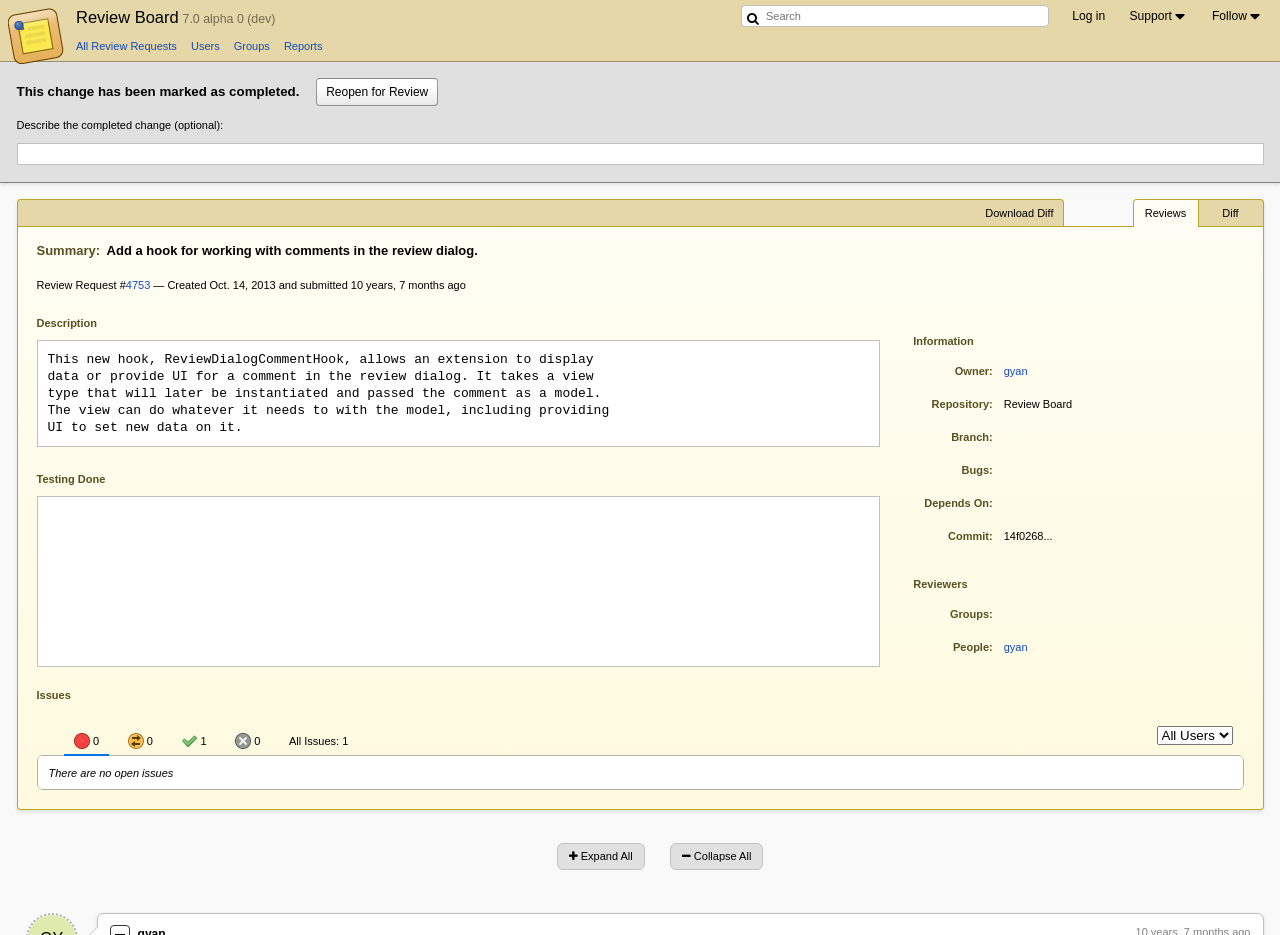Find the bounding box coordinates of the element I should click to carry out the following instruction: "Reopen for review".

[0.247, 0.083, 0.342, 0.113]